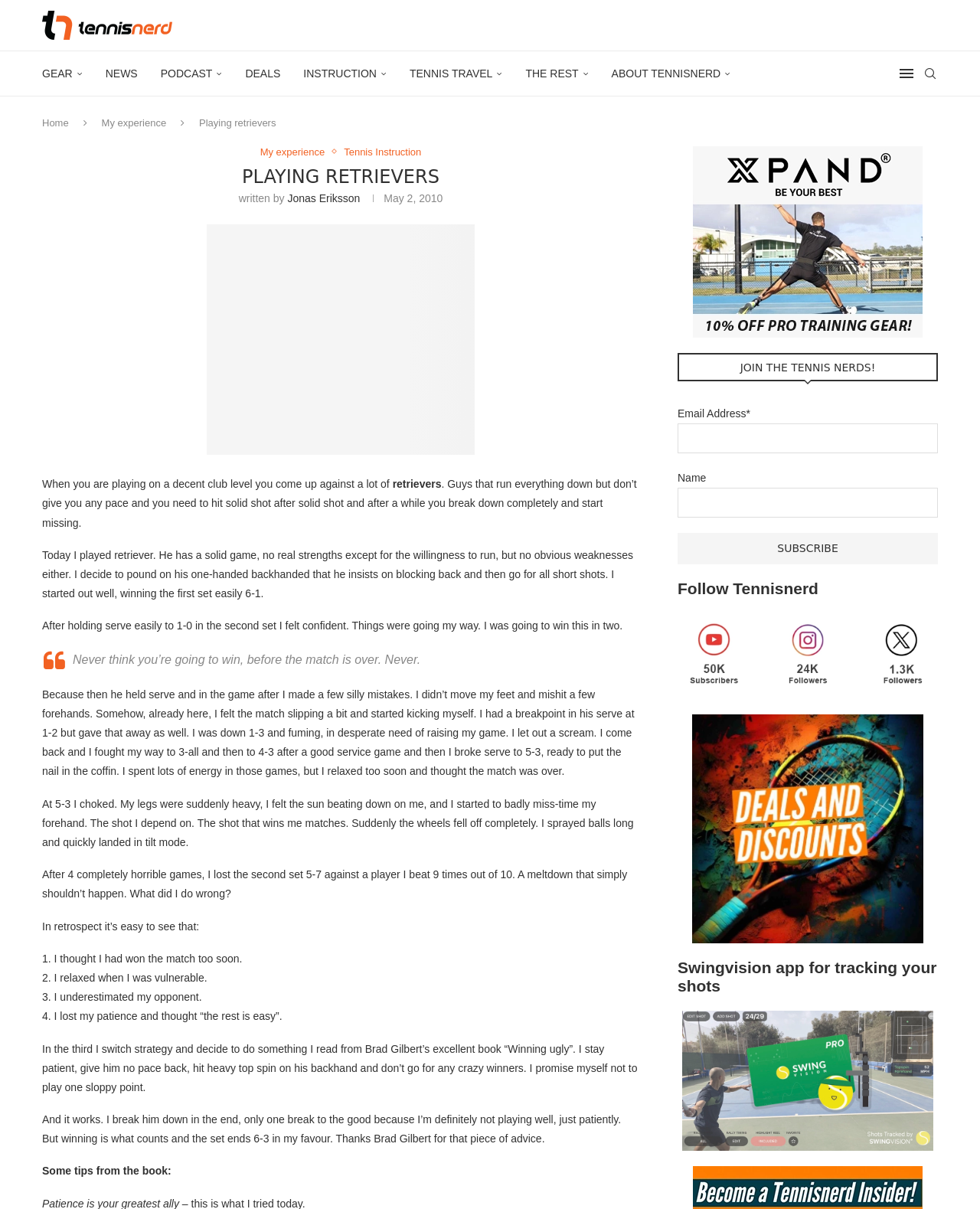Based on the element description: "Tennis Travel", identify the UI element and provide its bounding box coordinates. Use four float numbers between 0 and 1, [left, top, right, bottom].

[0.418, 0.042, 0.513, 0.08]